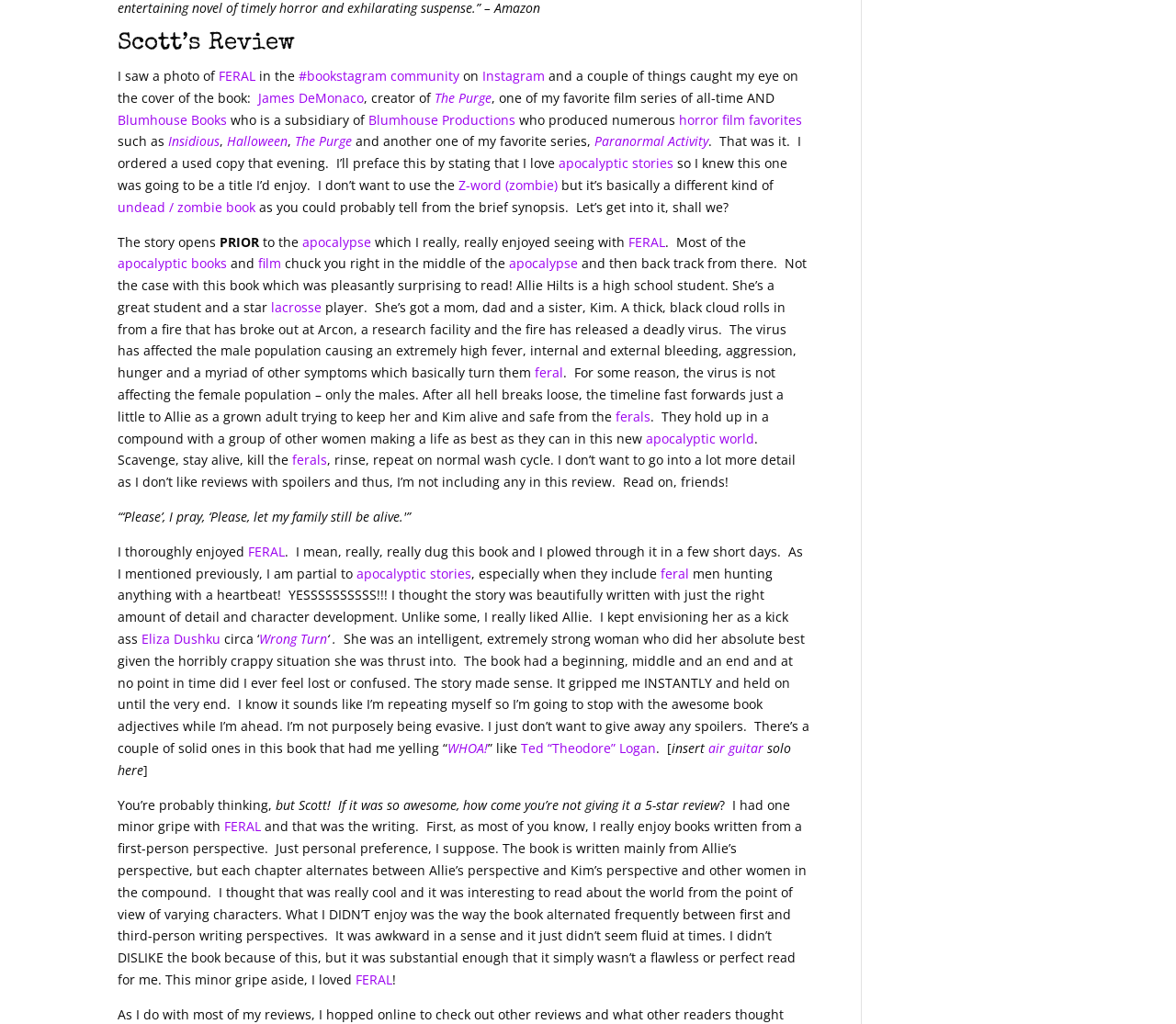Please find the bounding box coordinates of the clickable region needed to complete the following instruction: "Click on the link to read more about FERAL". The bounding box coordinates must consist of four float numbers between 0 and 1, i.e., [left, top, right, bottom].

[0.186, 0.065, 0.217, 0.082]